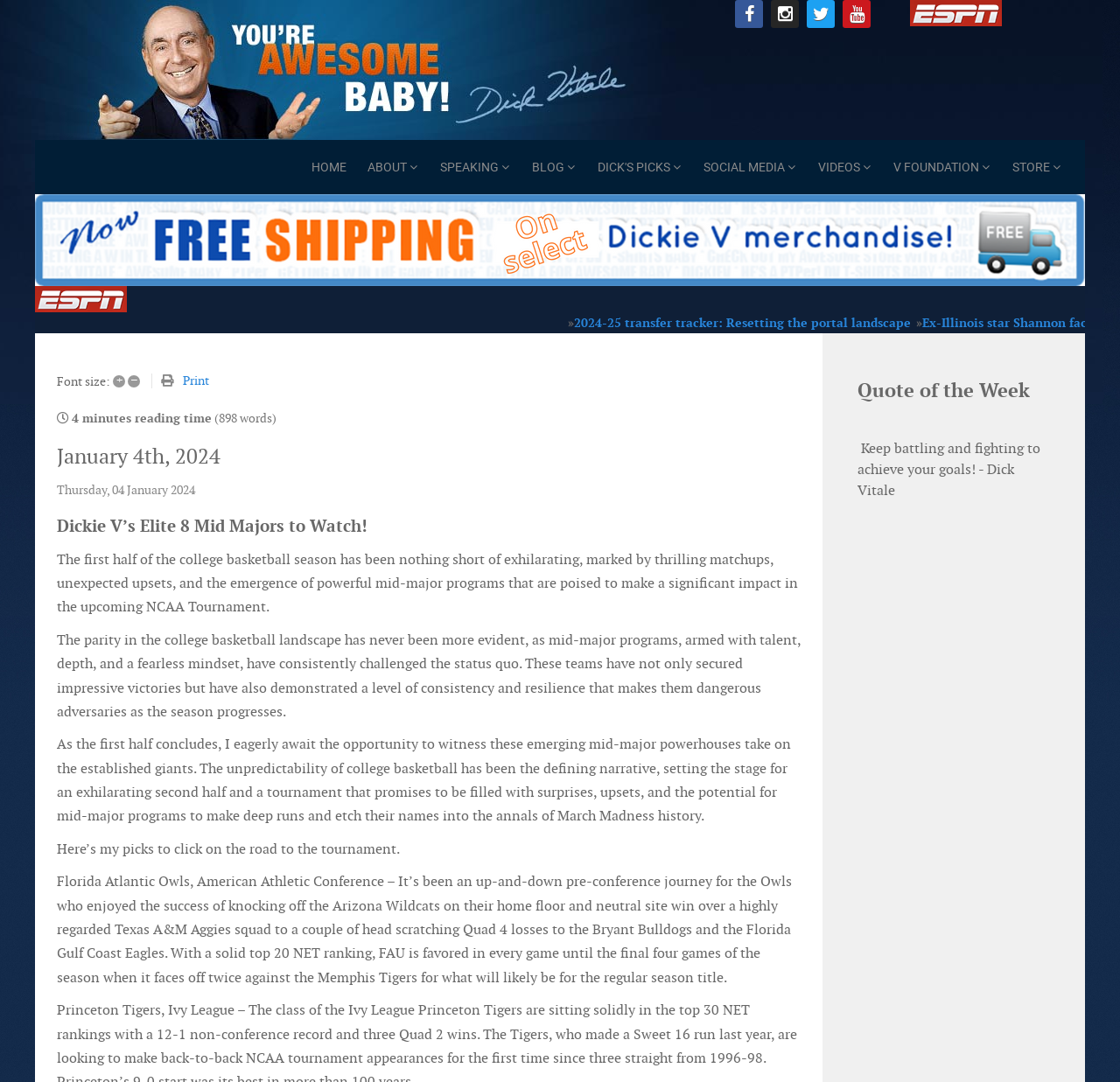Can you find the bounding box coordinates of the area I should click to execute the following instruction: "Click on the 'HOME' link"?

[0.27, 0.13, 0.317, 0.179]